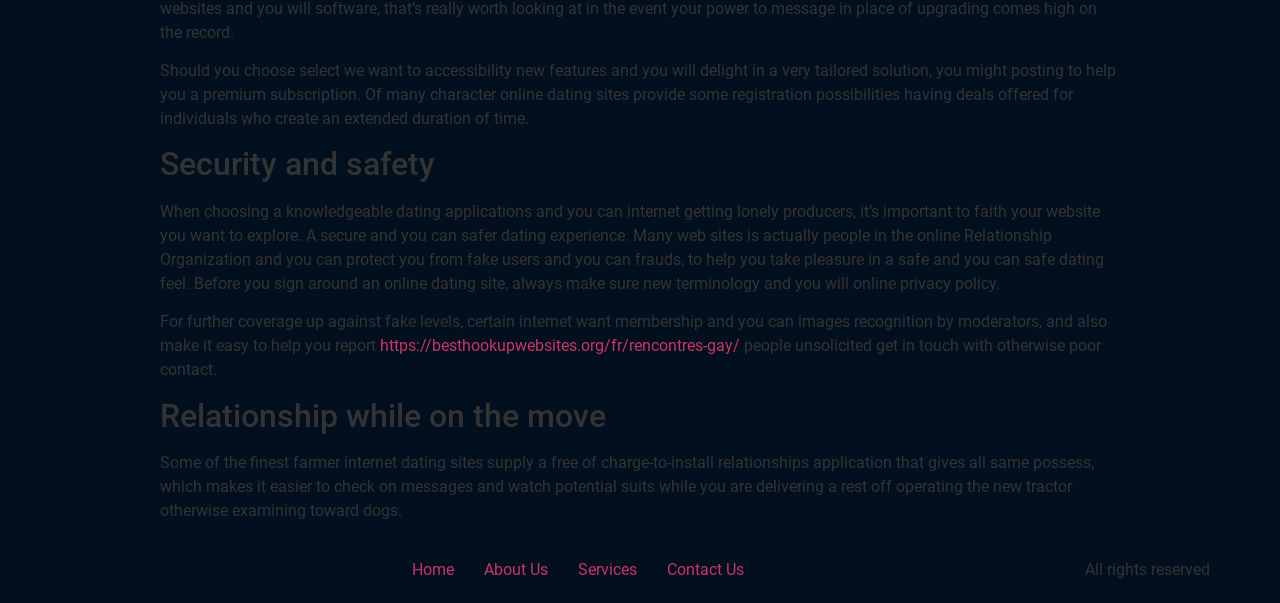Based on the image, provide a detailed response to the question:
What is available on some farmer dating websites?

Some farmer dating websites offer a free-to-install relationship app that provides the same features as the website, making it easier to check messages and view potential matches while on the go, such as taking a break from operating a tractor or checking on dogs.